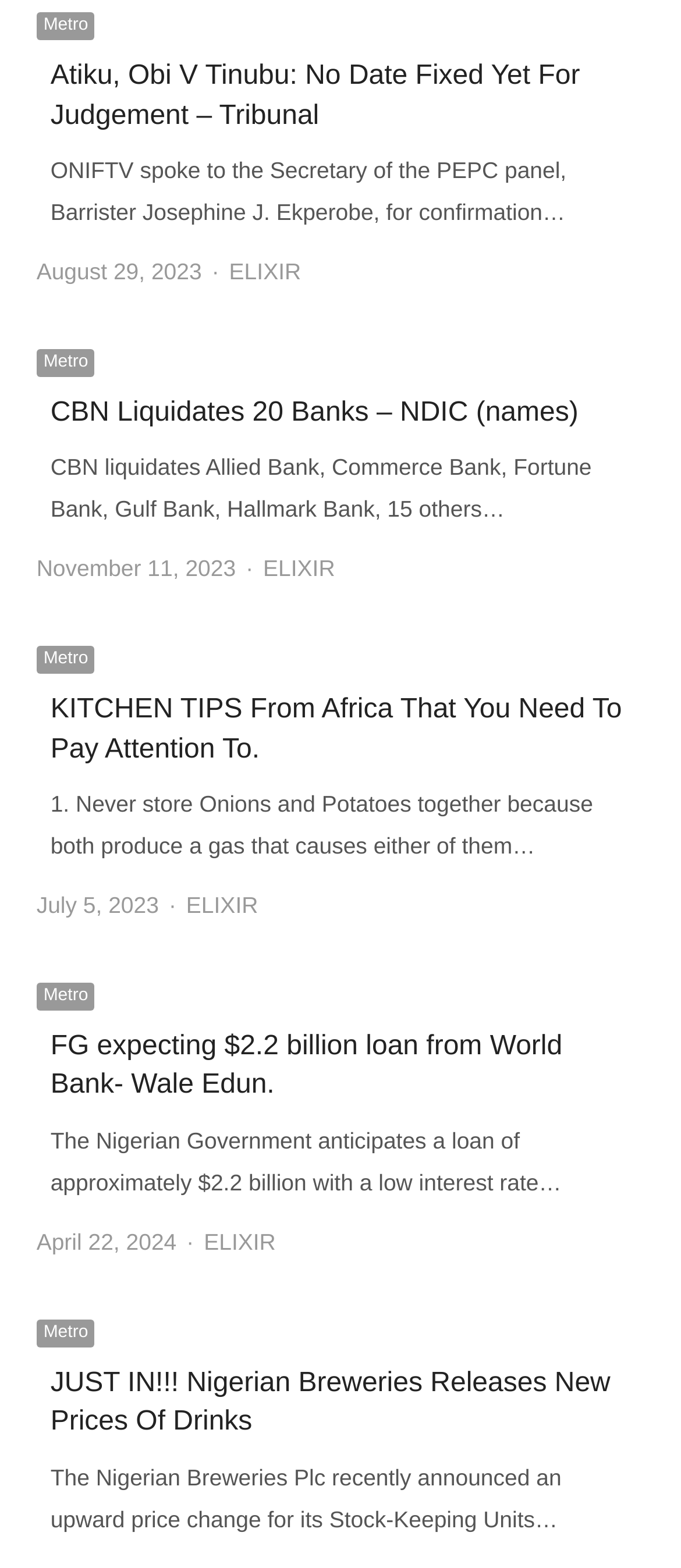Indicate the bounding box coordinates of the clickable region to achieve the following instruction: "go to home page."

None